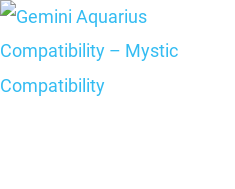Compose an extensive description of the image.

This image is associated with the article titled "Gemini Aquarius Compatibility – Mystic Compatibility." It serves as an illustrative element within a section dedicated to exploring the compatibility between the zodiac signs Gemini and Aquarius. The title emphasizes a mystical perspective on their relationship dynamics. The image likely enhances the article's content, drawing in readers interested in astrological insights about the connection between these two air signs. The article was published on November 14, 2022, making it a relevant resource for those looking to understand the intricacies of this astrological pairing.